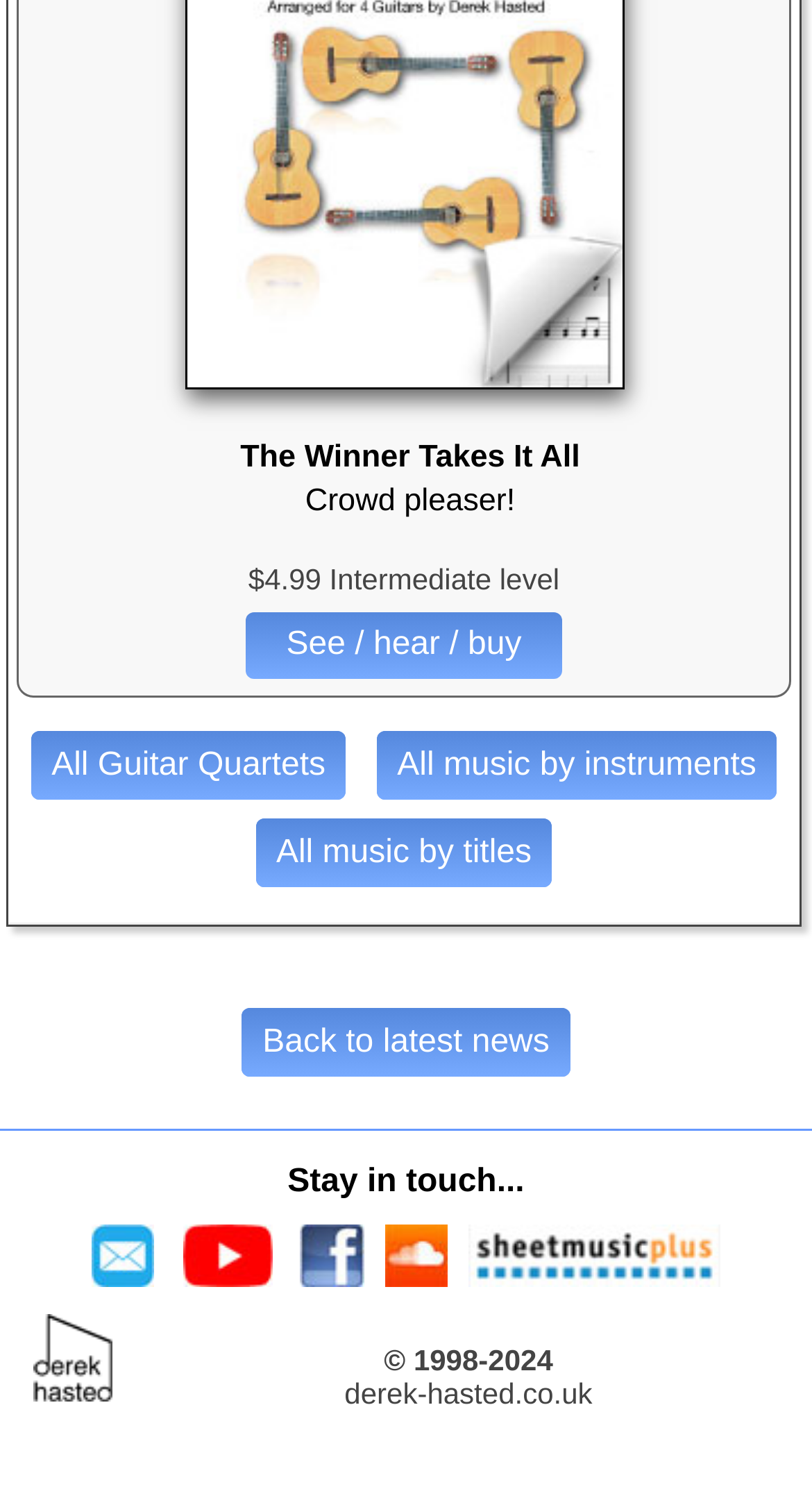Determine the bounding box for the UI element that matches this description: "alt="Derek Hasted's website"".

[0.028, 0.904, 0.151, 0.924]